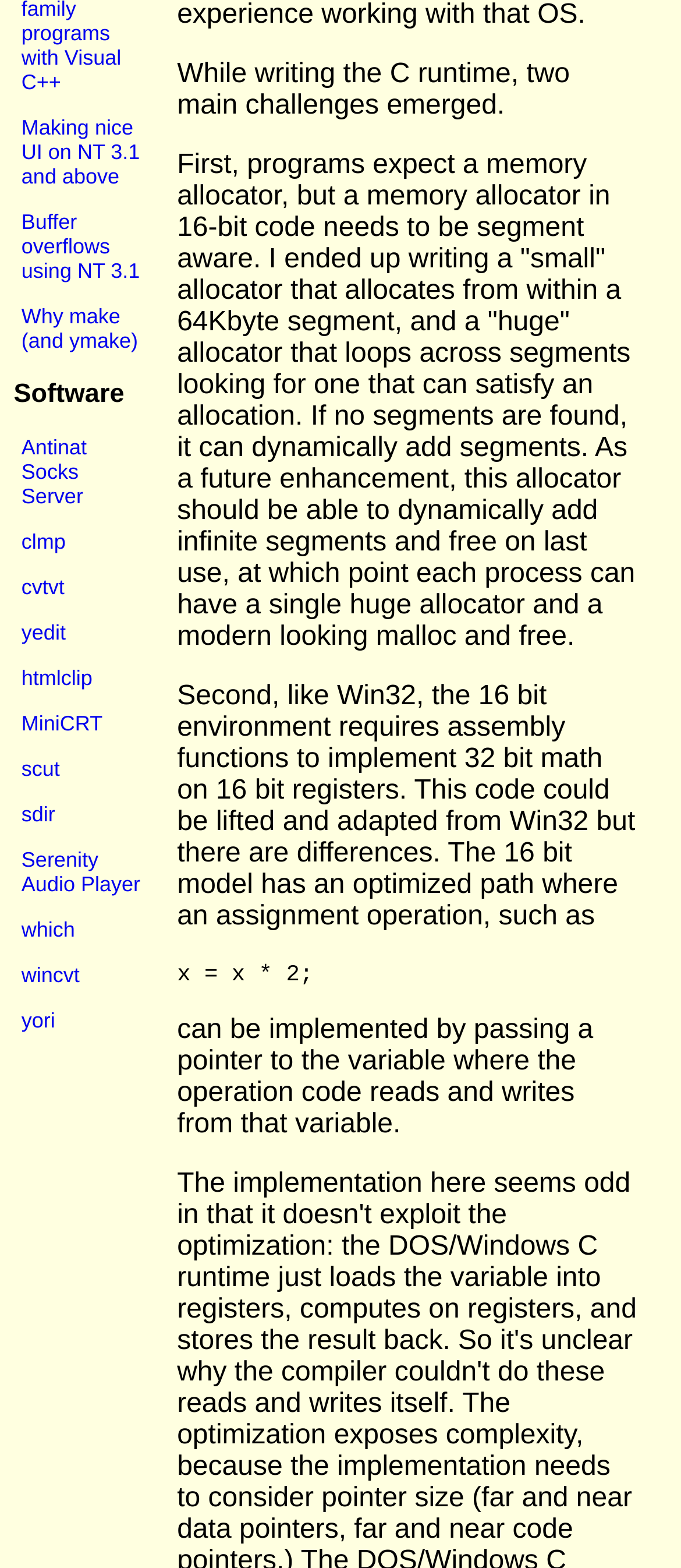Using the provided element description: "yedit", identify the bounding box coordinates. The coordinates should be four floats between 0 and 1 in the order [left, top, right, bottom].

[0.031, 0.396, 0.097, 0.411]